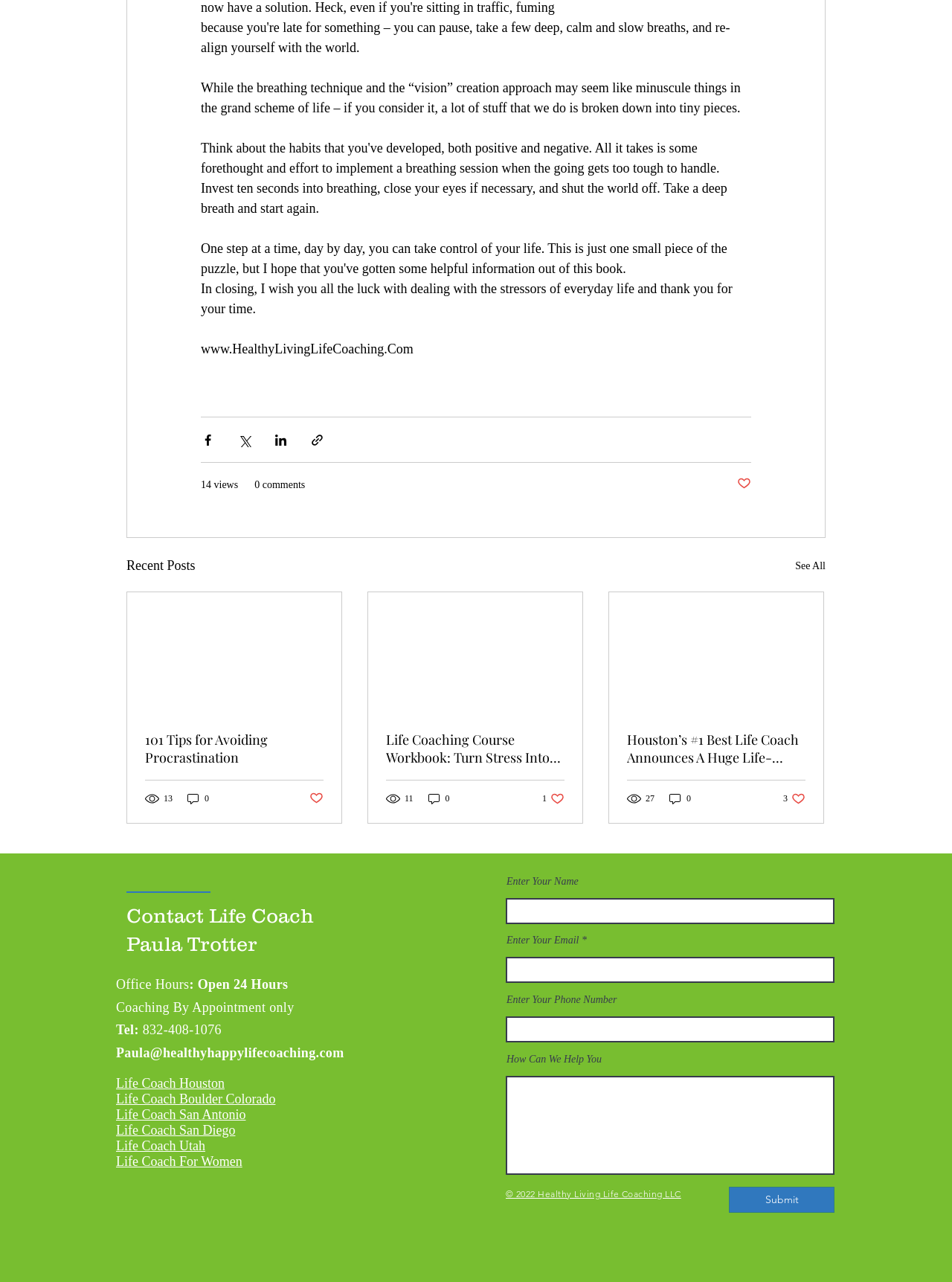Could you find the bounding box coordinates of the clickable area to complete this instruction: "Contact Life Coach"?

[0.133, 0.705, 0.33, 0.723]